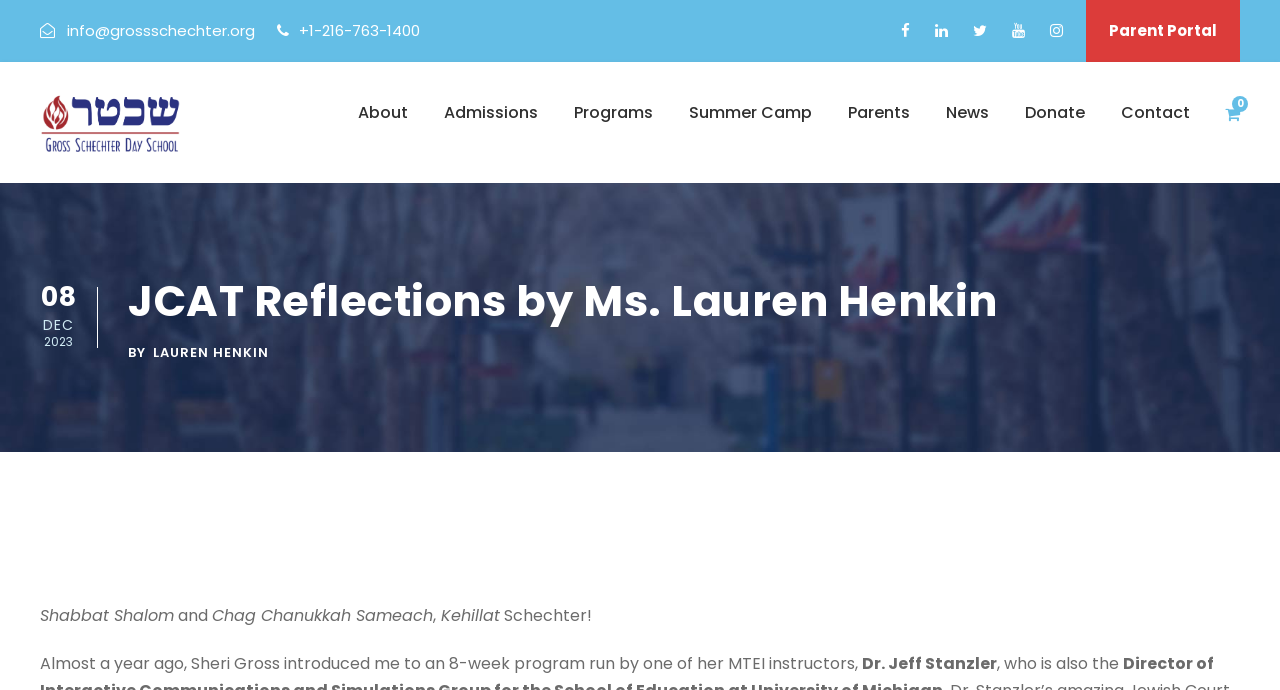Please identify the bounding box coordinates of the clickable area that will fulfill the following instruction: "Click the About link". The coordinates should be in the format of four float numbers between 0 and 1, i.e., [left, top, right, bottom].

[0.28, 0.143, 0.319, 0.231]